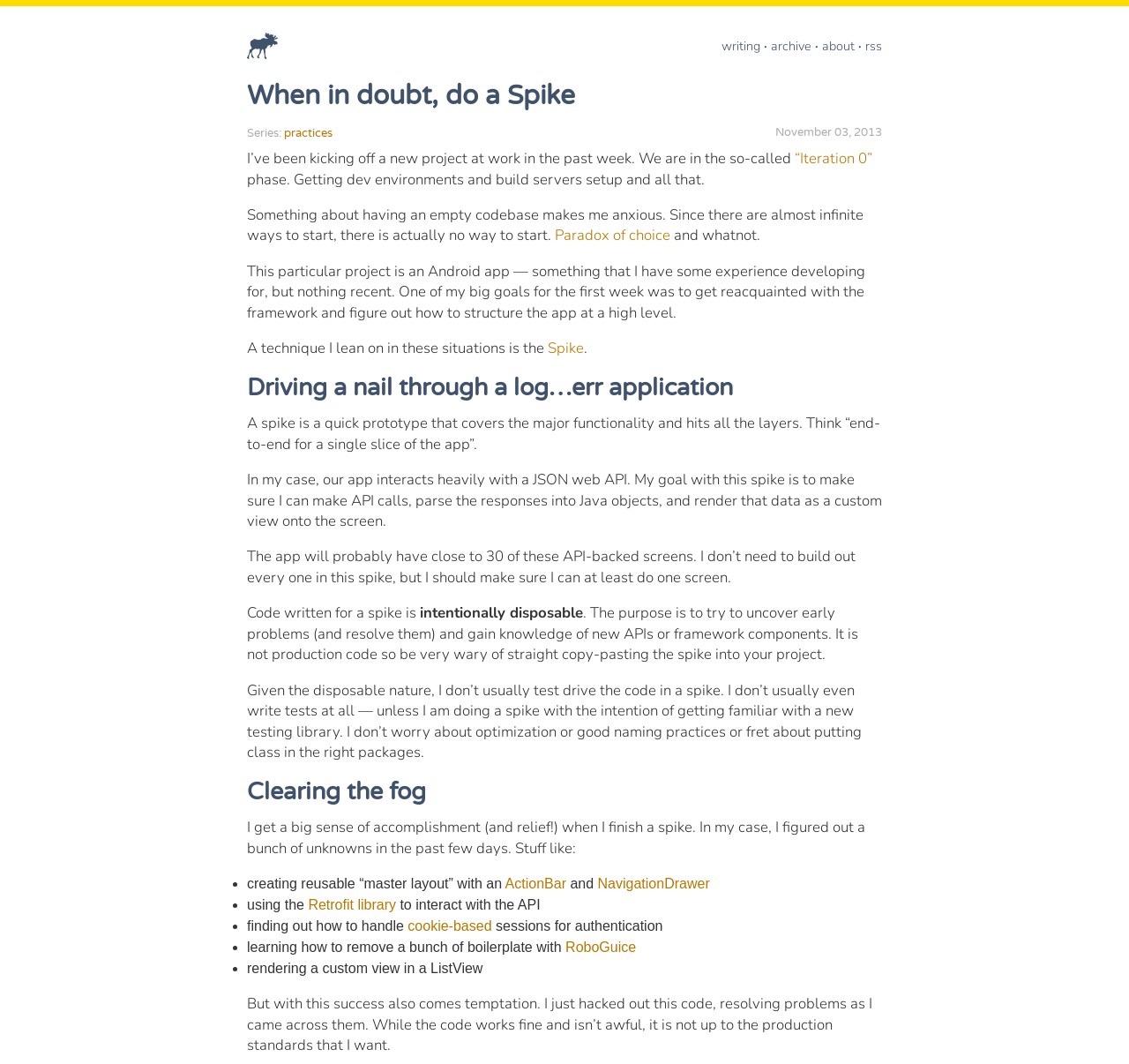Please locate the UI element described by "Community Guidelines" and provide its bounding box coordinates.

None